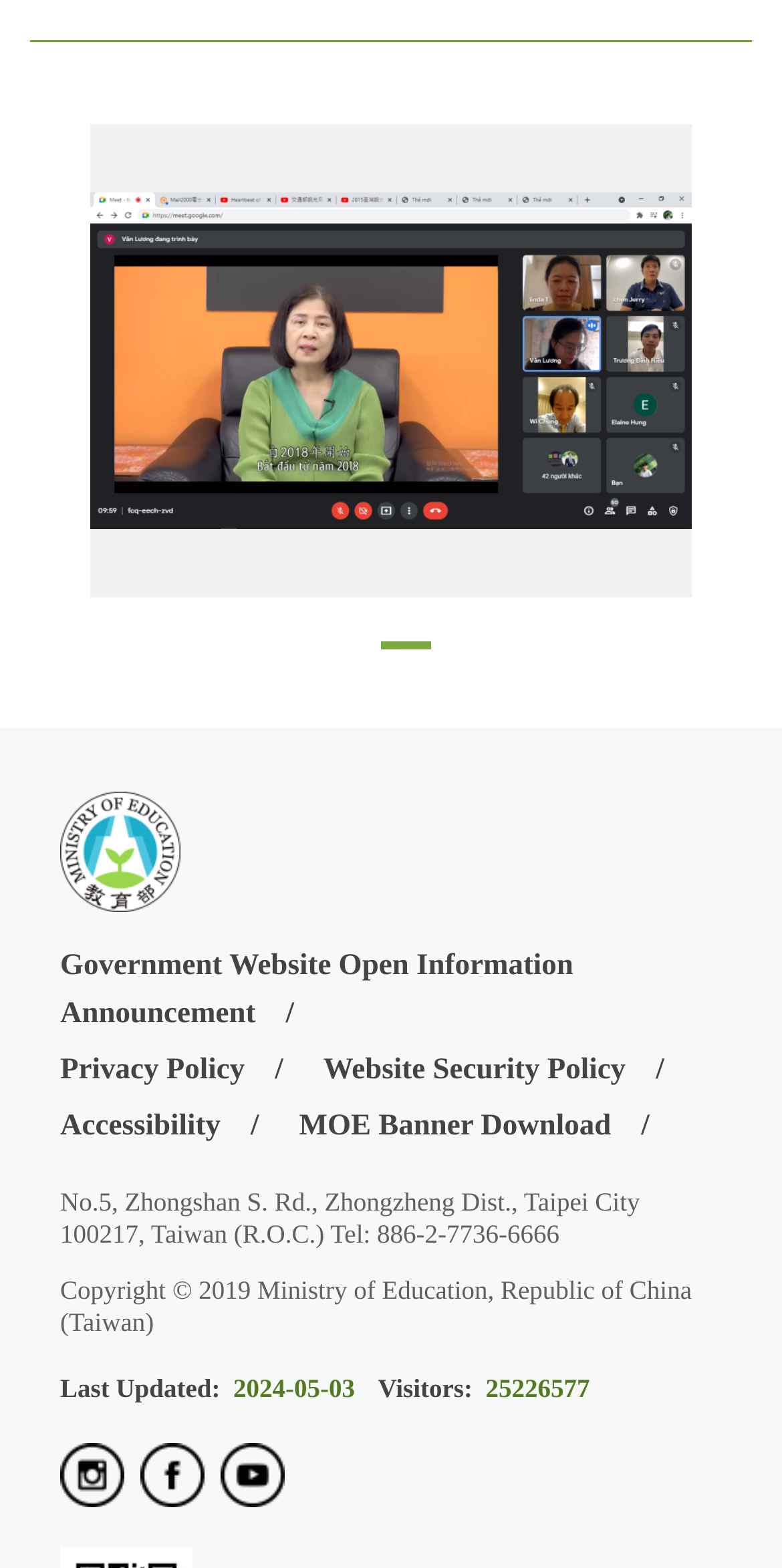Identify the bounding box coordinates of the area that should be clicked in order to complete the given instruction: "Check the website's Accessibility policy". The bounding box coordinates should be four float numbers between 0 and 1, i.e., [left, top, right, bottom].

[0.077, 0.704, 0.37, 0.734]